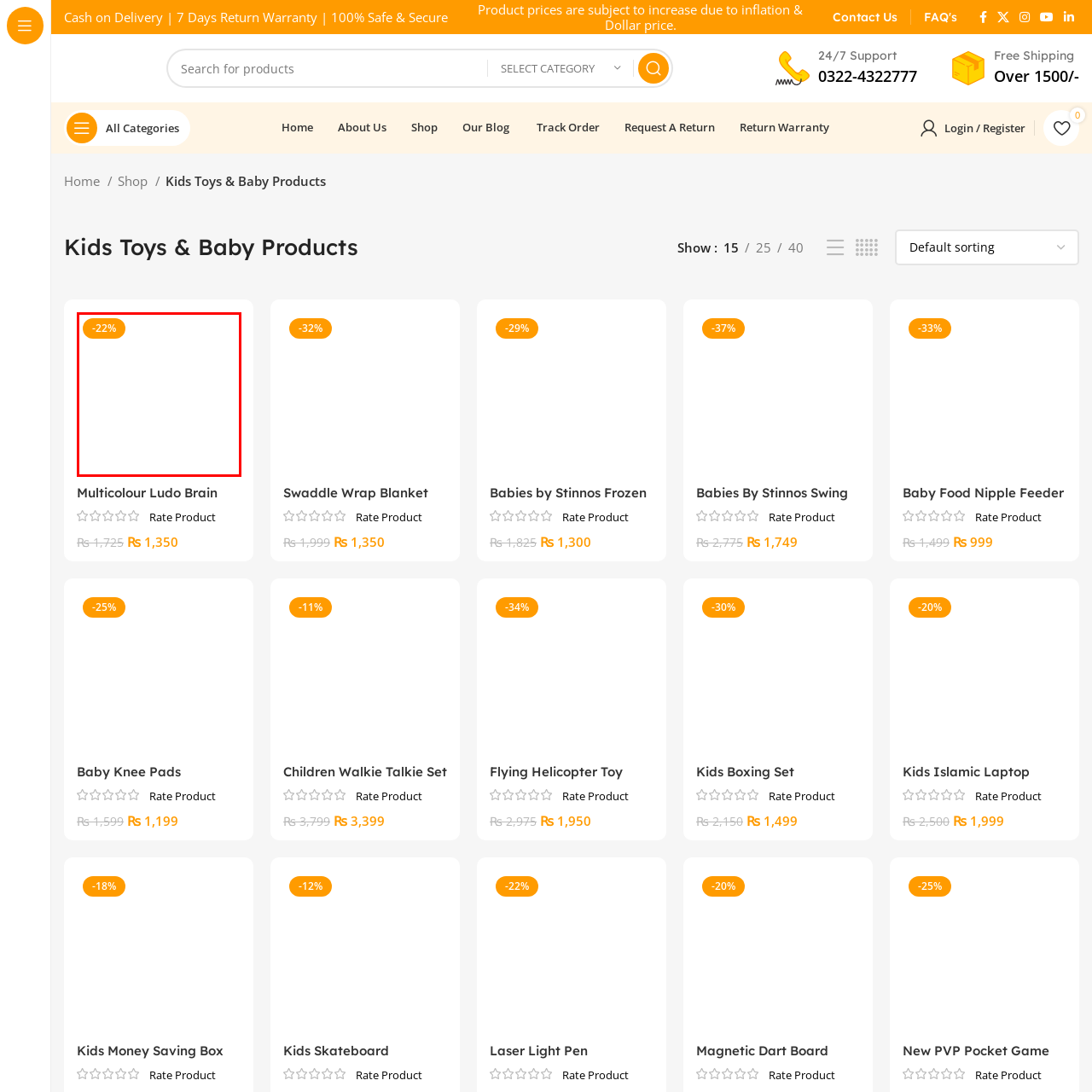Generate a meticulous caption for the image that is highlighted by the red boundary line.

The image depicts a vibrant orange badge displaying a discount of "-22%". This eye-catching label is designed to attract attention, highlighting the promotional offer on selected products. Such discount tags are commonly used in online retail to encourage customers to take advantage of savings, particularly in categories like kids' toys and baby products, as indicated by its context on the webpage. The bold color and clear text serve to enhance visibility and prompt potential buyers to consider the item further.